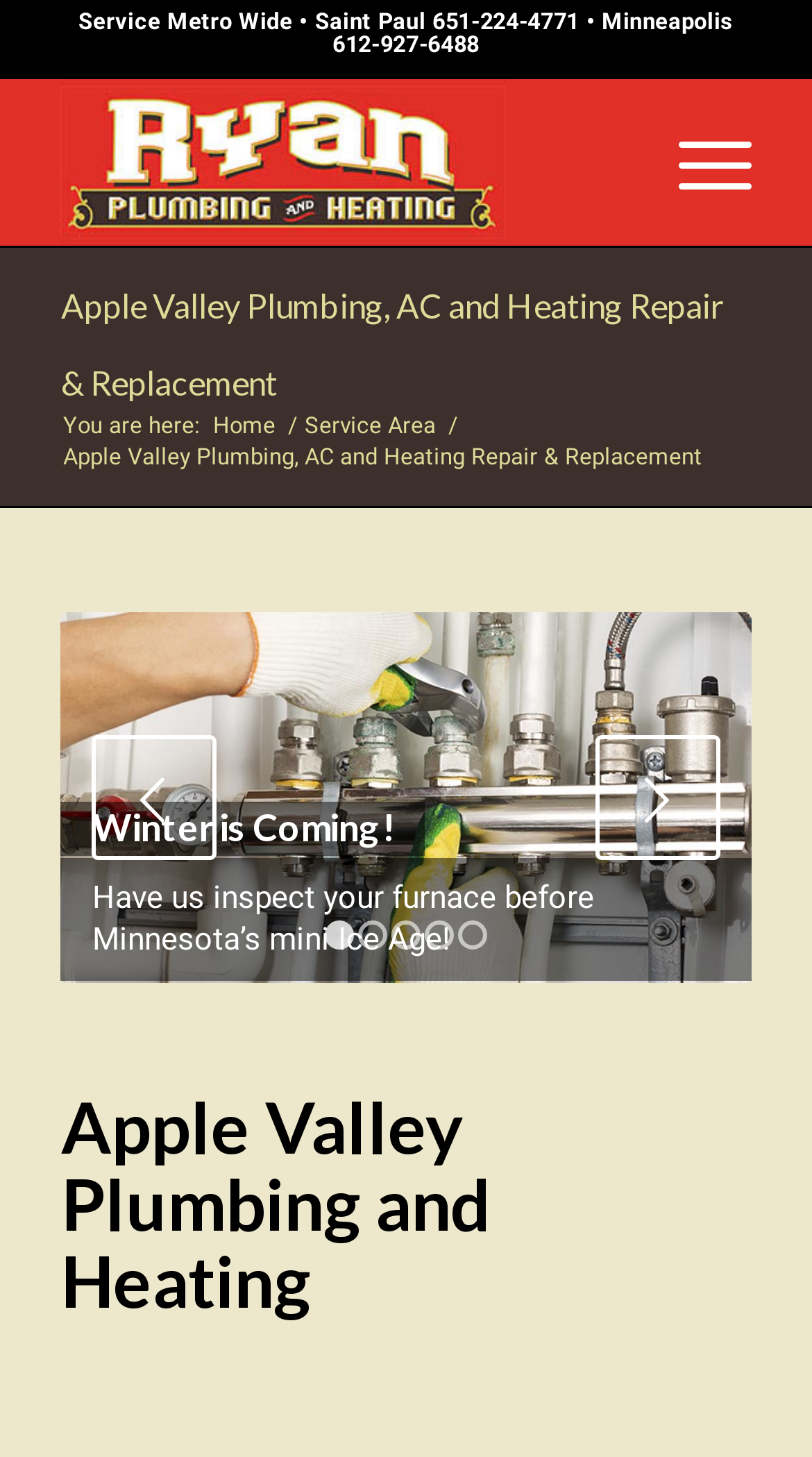What is the company name?
Please use the image to provide a one-word or short phrase answer.

Ryan Plumbing